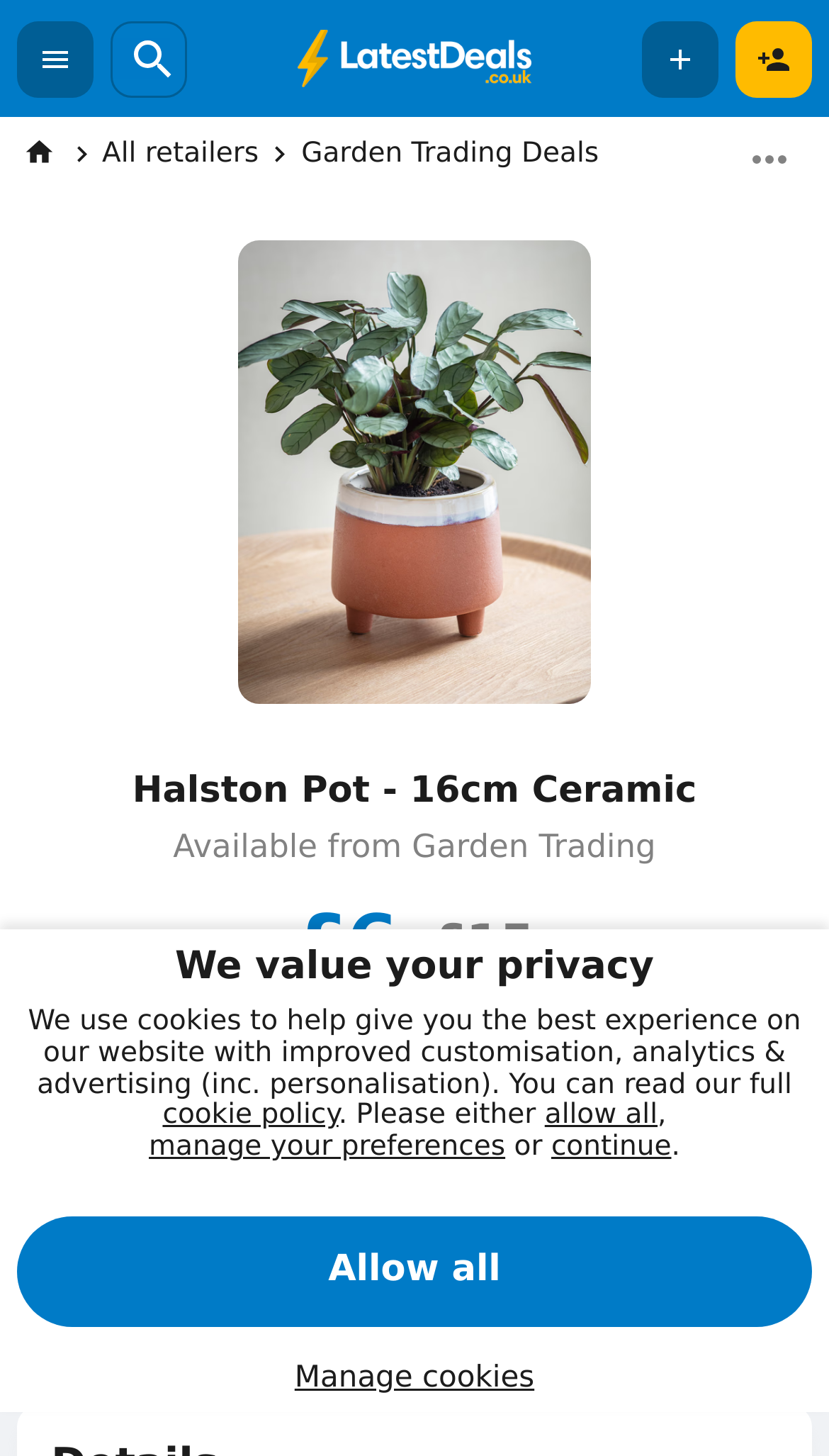Locate the bounding box coordinates of the clickable element to fulfill the following instruction: "Share". Provide the coordinates as four float numbers between 0 and 1 in the format [left, top, right, bottom].

[0.774, 0.014, 0.867, 0.066]